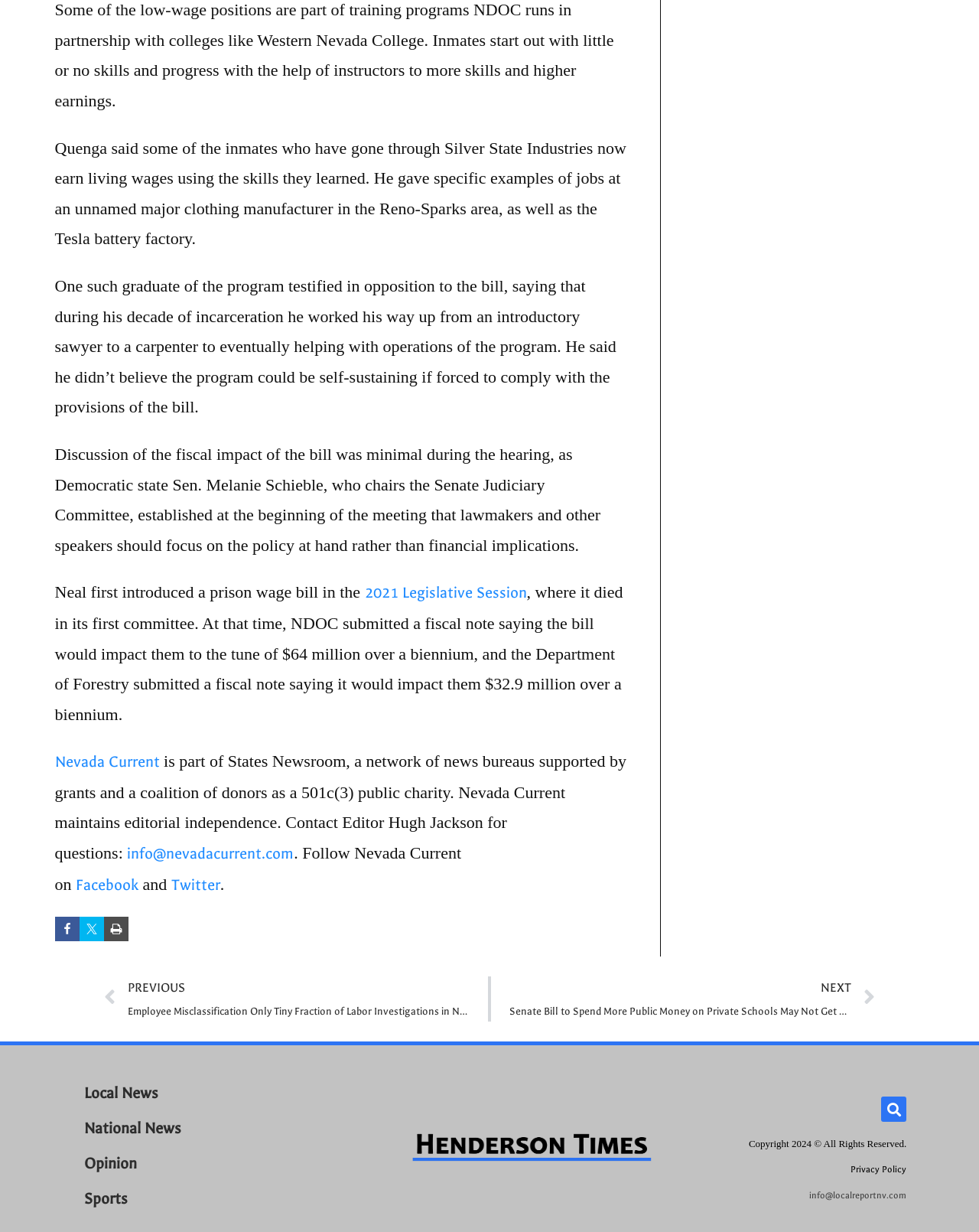Determine the bounding box coordinates of the target area to click to execute the following instruction: "Read the previous article."

[0.106, 0.793, 0.498, 0.829]